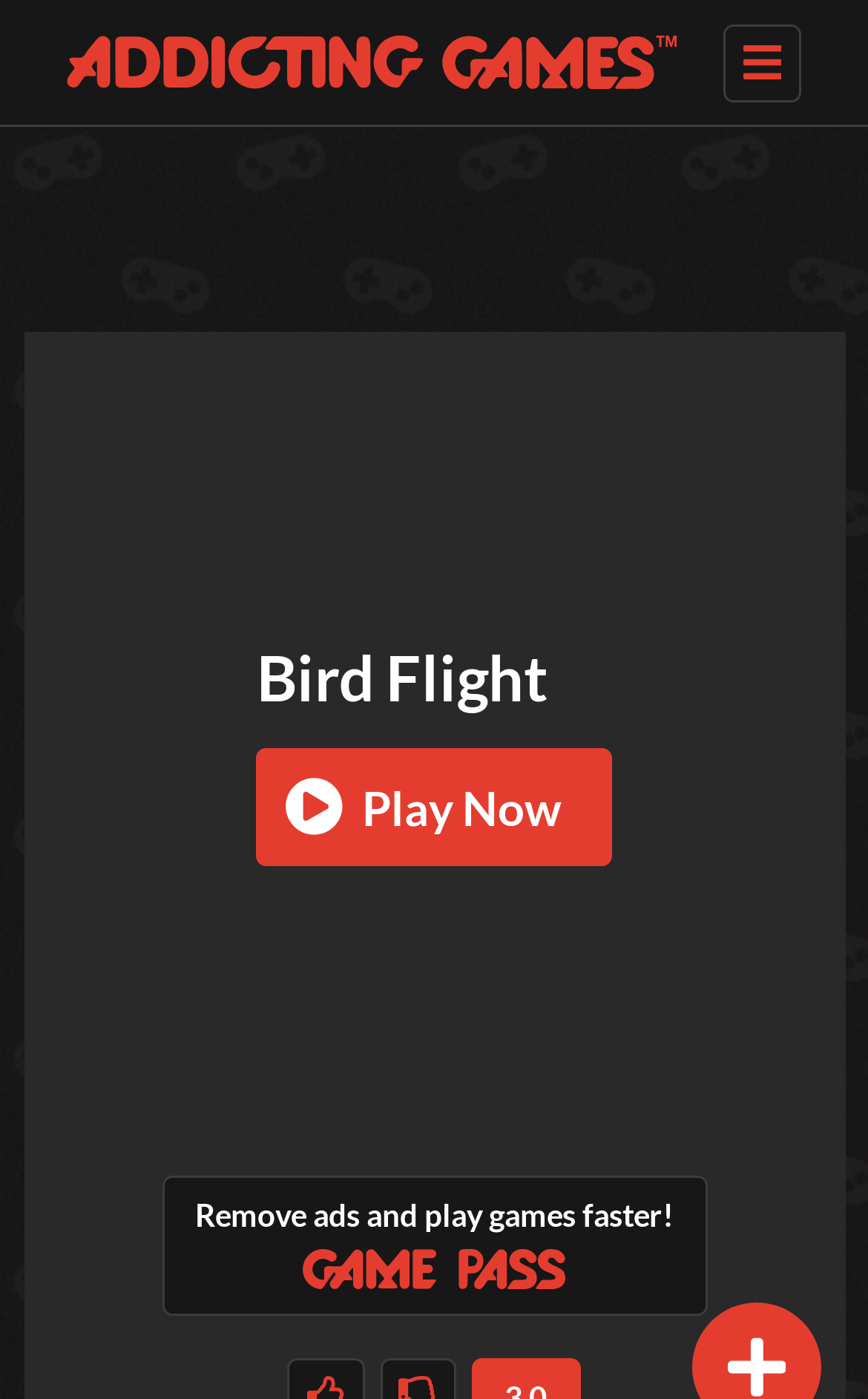Please determine the bounding box of the UI element that matches this description: Login. The coordinates should be given as (top-left x, top-left y, bottom-right x, bottom-right y), with all values between 0 and 1.

[0.218, 0.738, 0.358, 0.785]